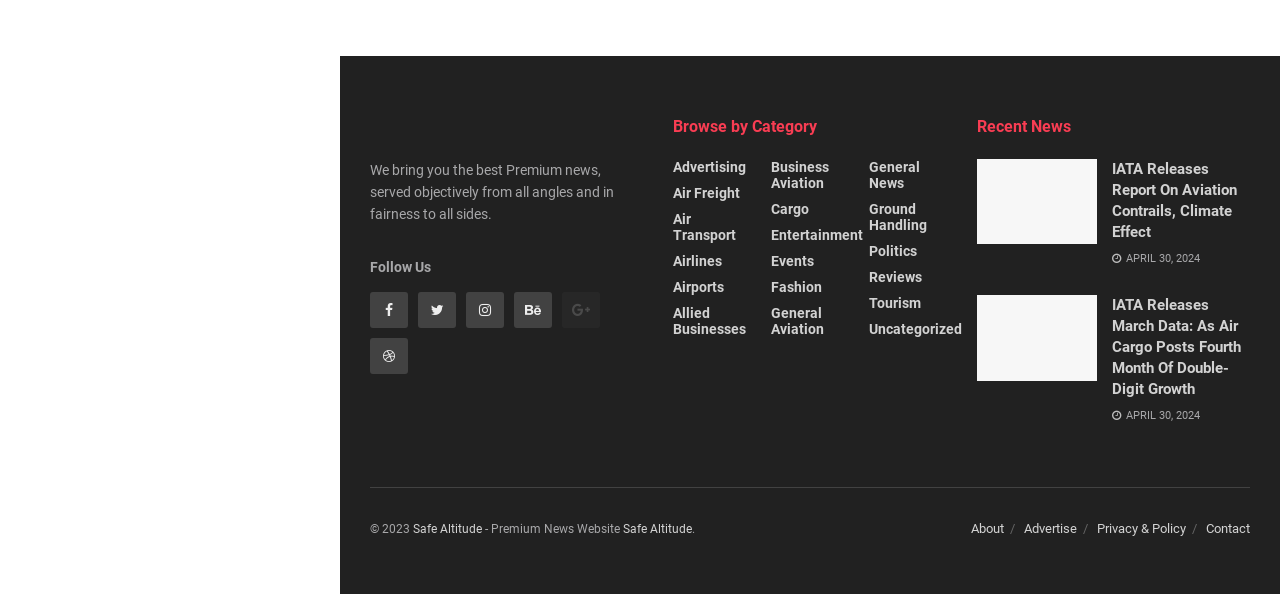Locate the bounding box coordinates of the item that should be clicked to fulfill the instruction: "Learn more about air freight".

[0.526, 0.323, 0.578, 0.35]